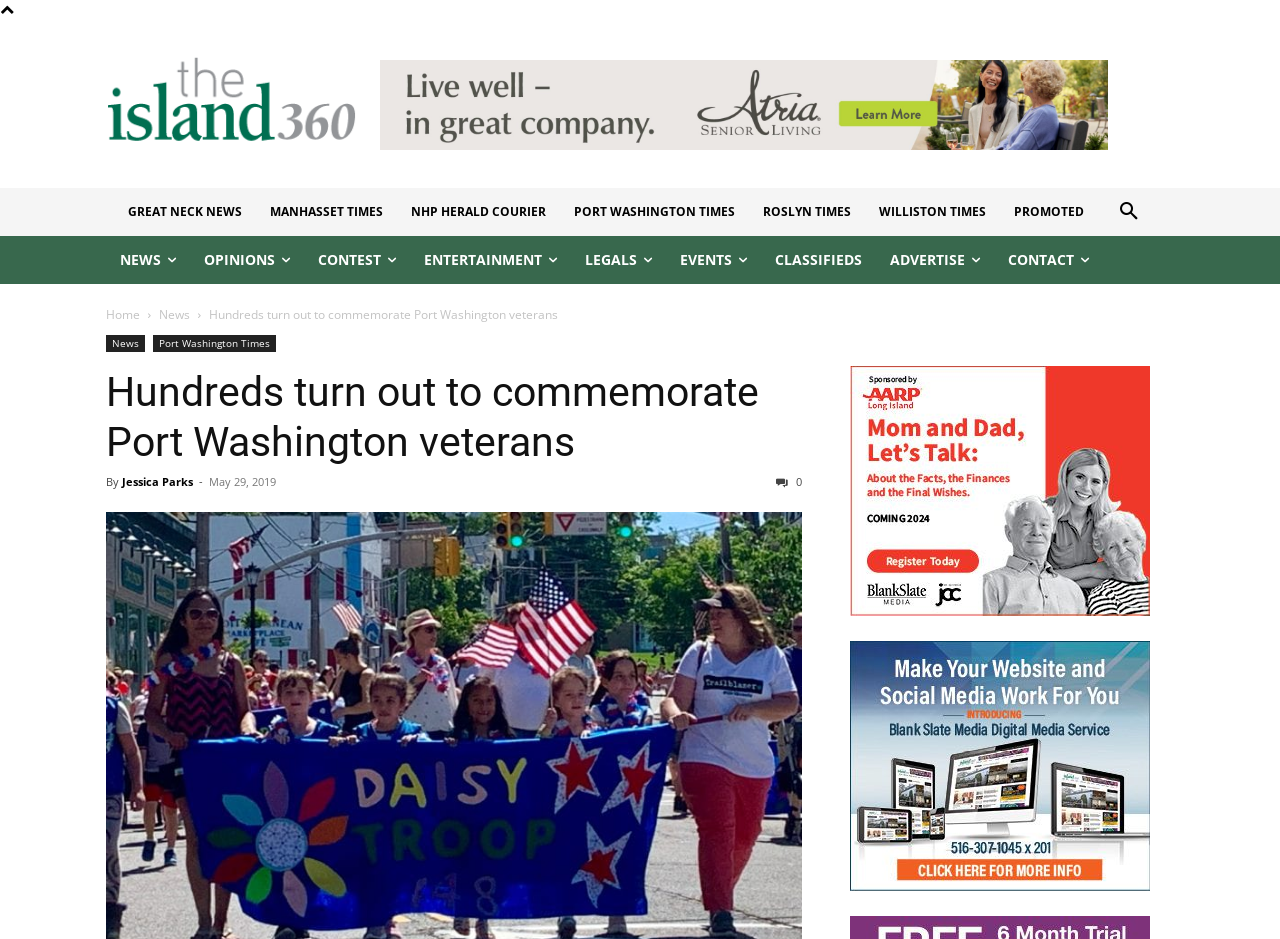Please determine the bounding box coordinates for the element that should be clicked to follow these instructions: "Read the news article".

[0.083, 0.392, 0.593, 0.497]